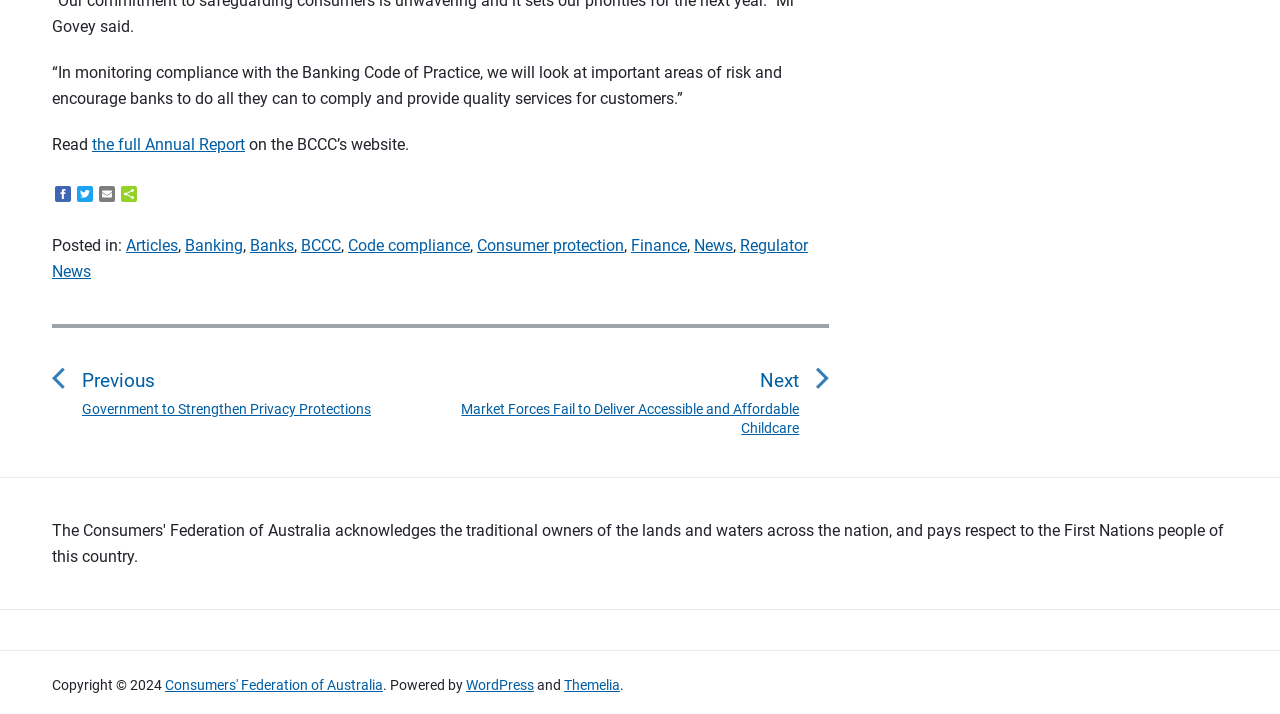Please find the bounding box coordinates of the clickable region needed to complete the following instruction: "View previous post". The bounding box coordinates must consist of four float numbers between 0 and 1, i.e., [left, top, right, bottom].

[0.064, 0.507, 0.344, 0.586]